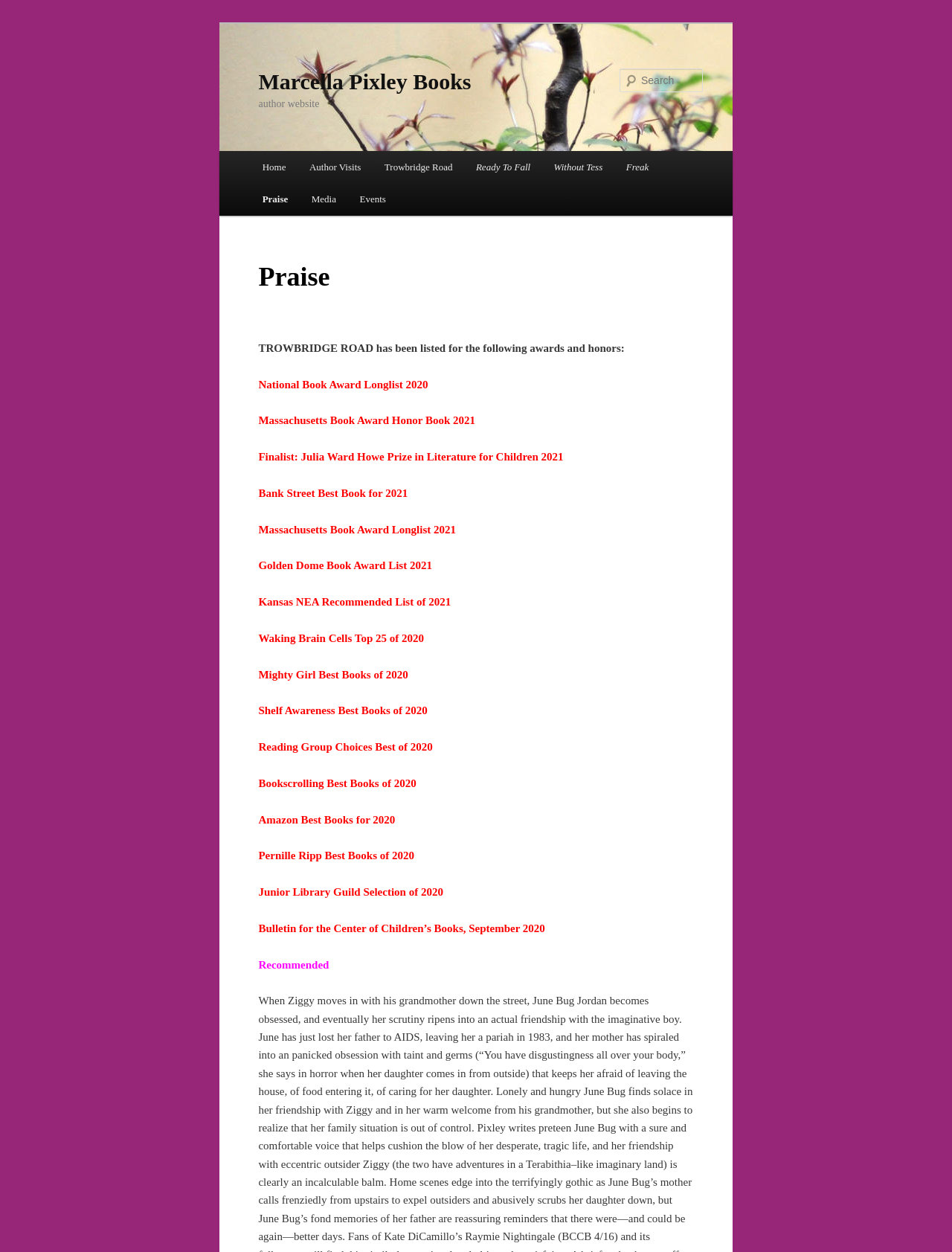Answer the question with a single word or phrase: 
What is the author's name?

Marcella Pixley